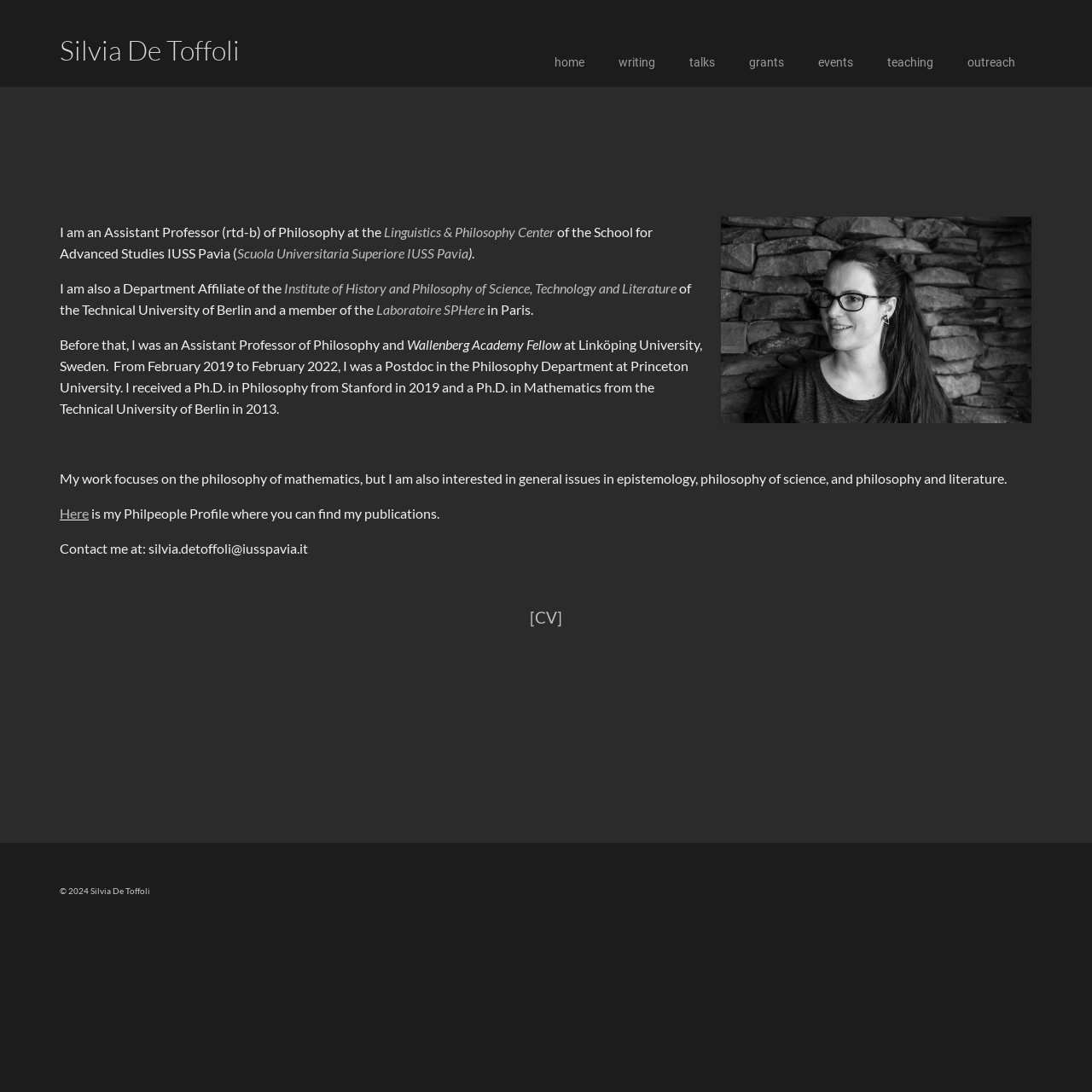Provide a brief response in the form of a single word or phrase:
What is the name of Silvia De Toffoli's Philpeople Profile?

Here